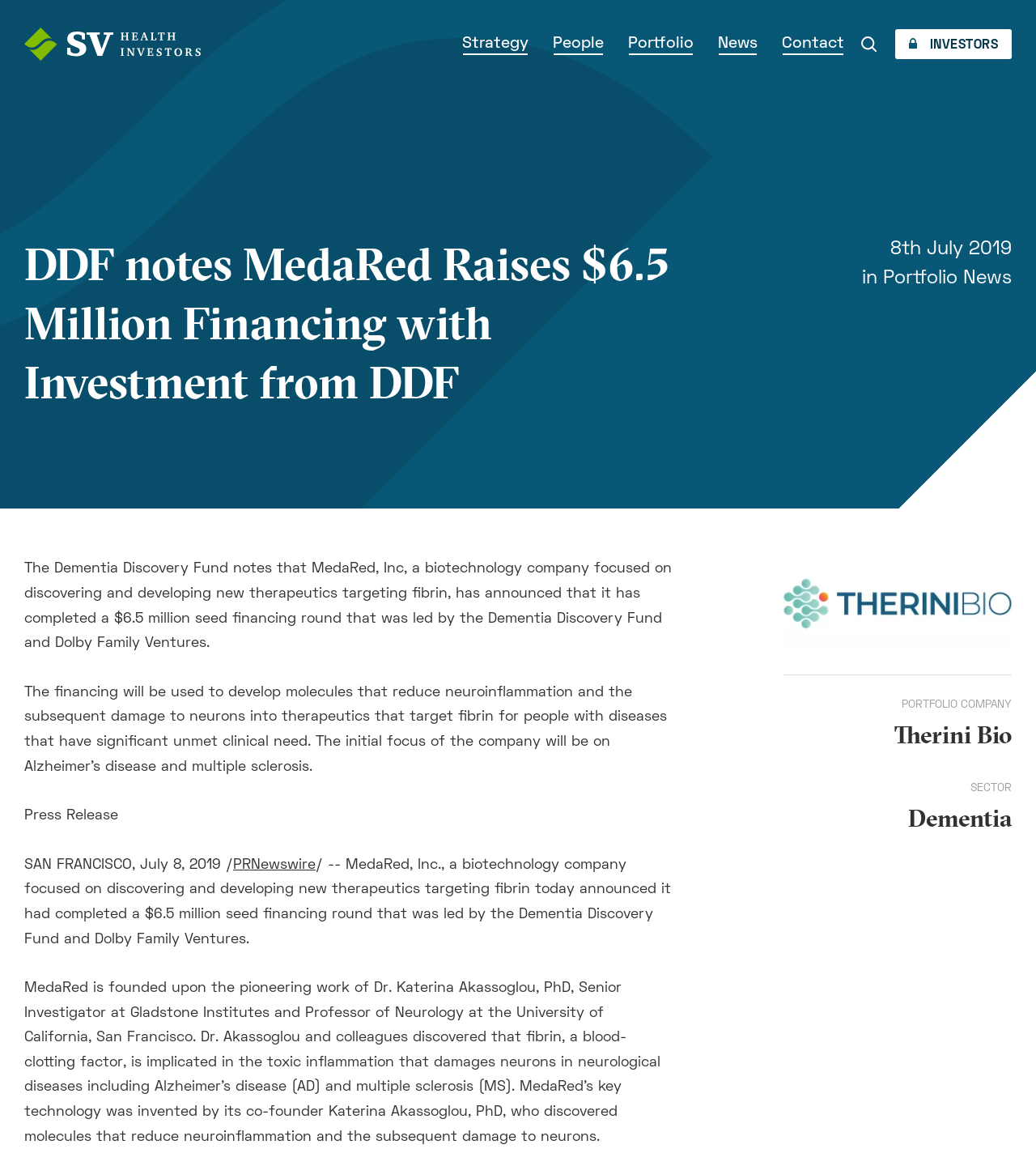Respond with a single word or phrase to the following question: Who led the $6.5 million seed financing round?

Dementia Discovery Fund and Dolby Family Ventures